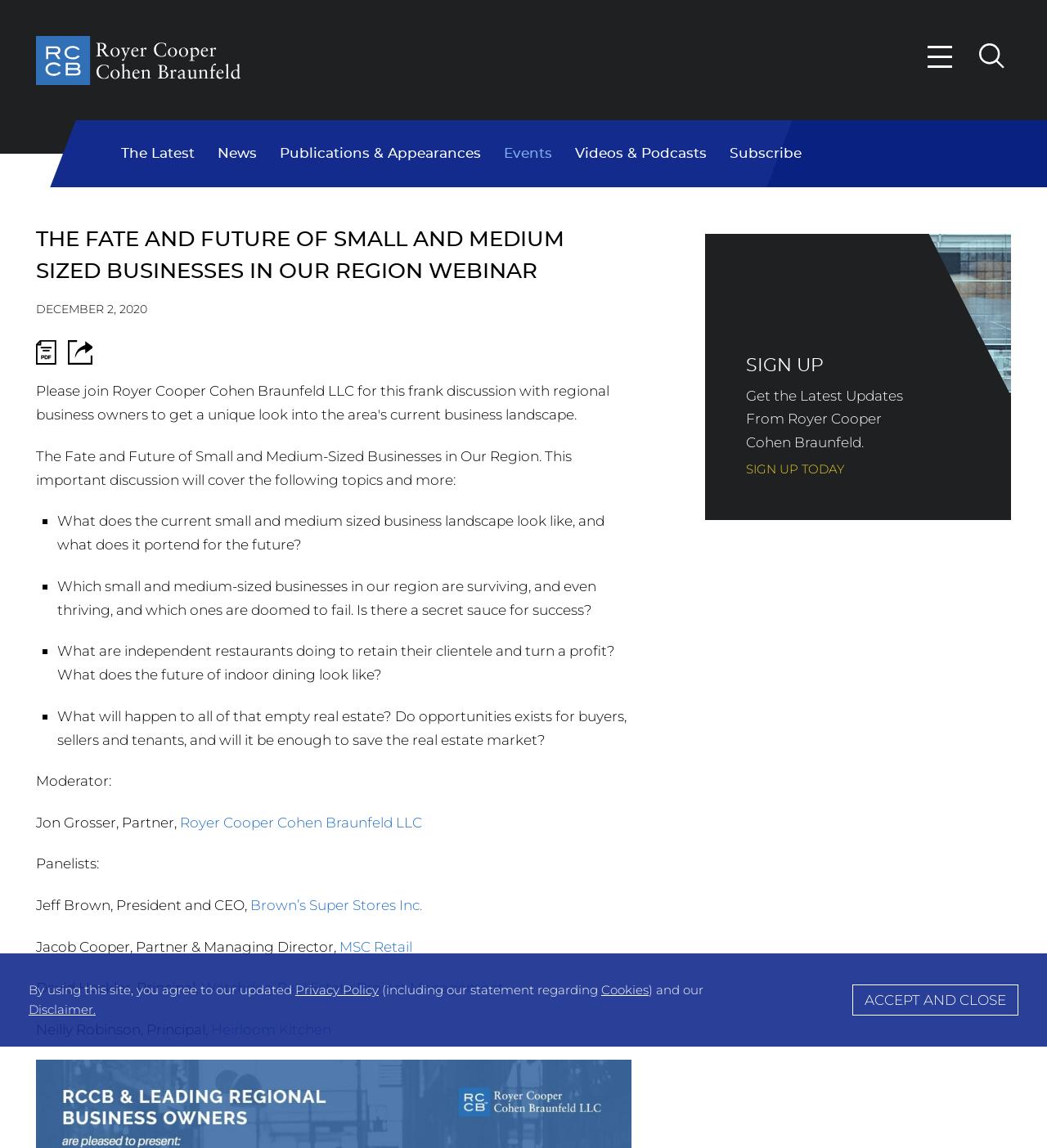How many panelists are listed for the webinar? Look at the image and give a one-word or short phrase answer.

4